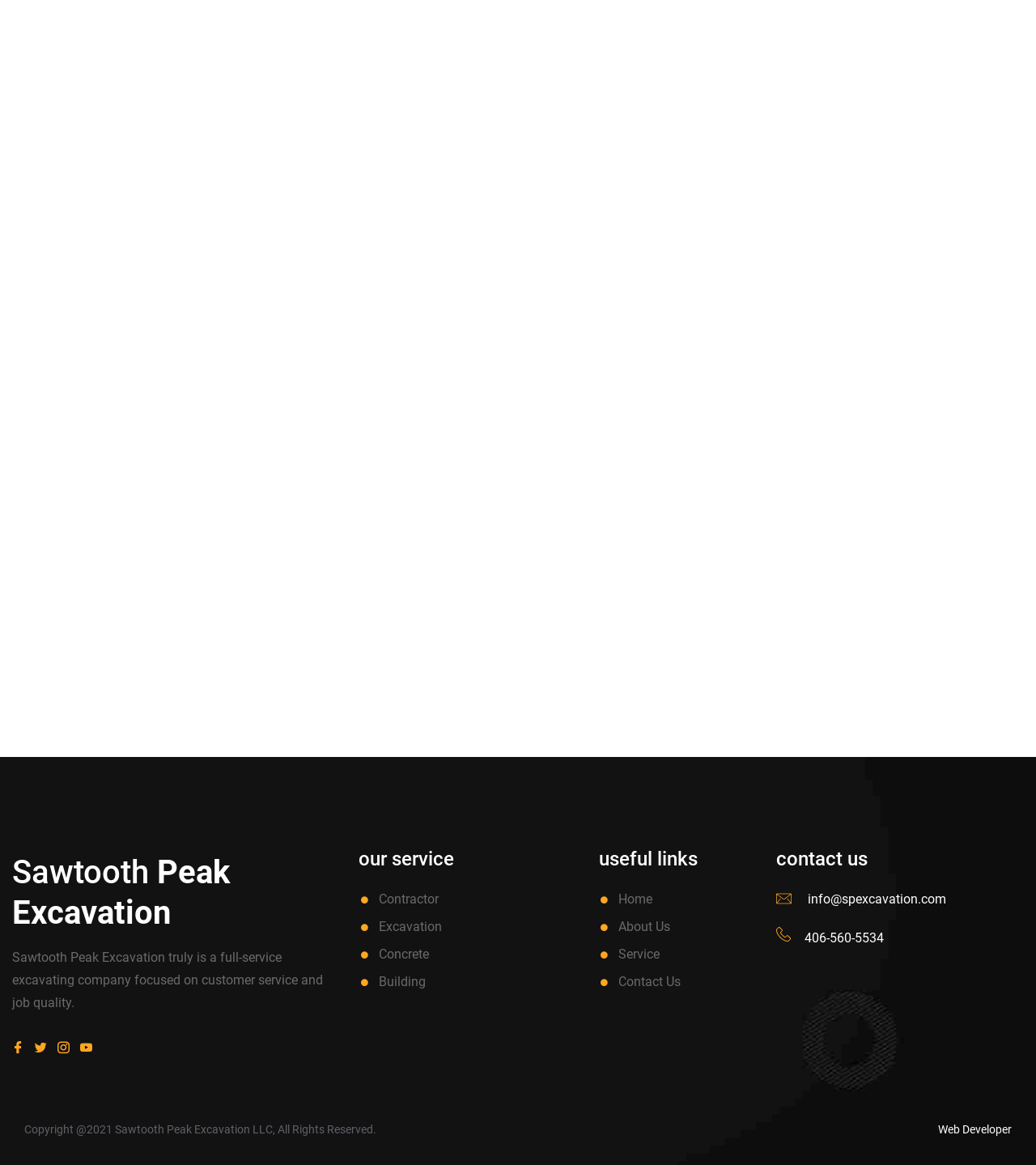Locate the bounding box coordinates of the clickable region necessary to complete the following instruction: "Contact us via email". Provide the coordinates in the format of four float numbers between 0 and 1, i.e., [left, top, right, bottom].

[0.78, 0.765, 0.913, 0.778]